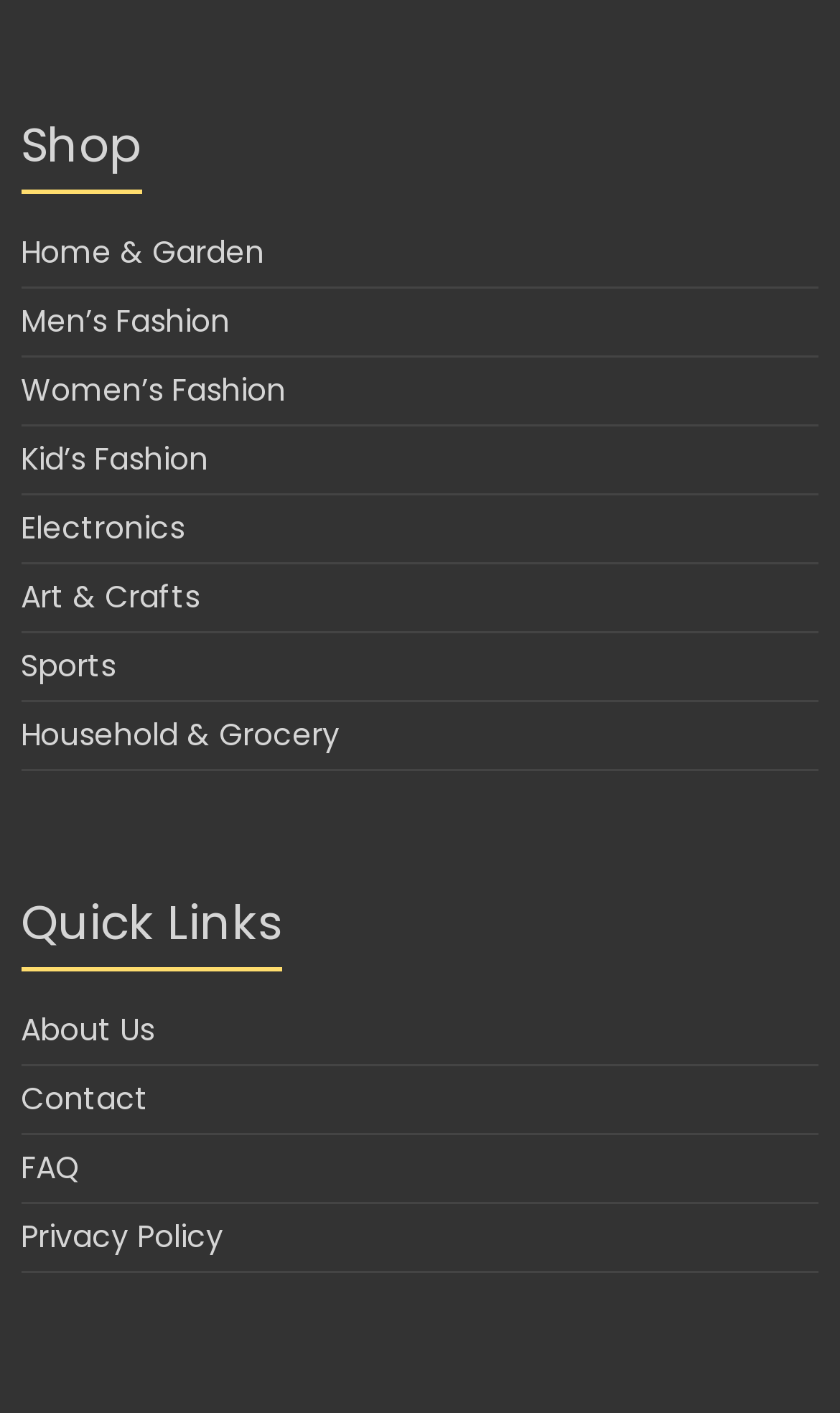Find the bounding box coordinates of the UI element according to this description: "Sports".

[0.025, 0.456, 0.138, 0.487]